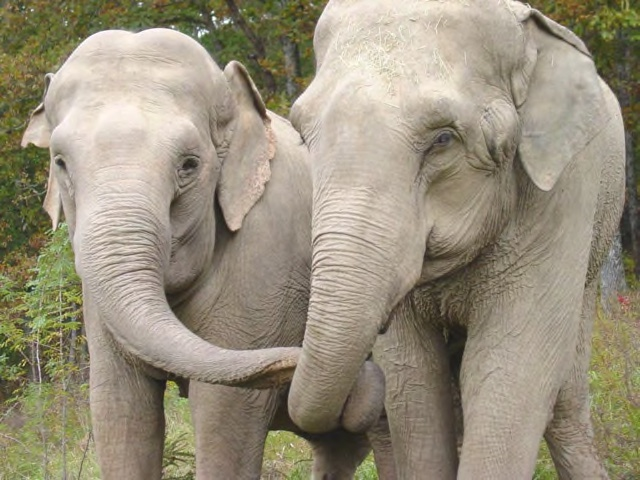Describe the important features and context of the image with as much detail as possible.

The image depicts two elephants intertwined in a tender moment, showcasing their close bond. One elephant extends its trunk towards the other, as if engaging in playful interaction or communication. The gentle expressions on their faces reflect their social nature, emphasizing the emotional connections that elephants are known for. The backdrop features a blurred natural setting, hinting at their environment, which is likely a sanctuary or reserve where elephants can roam freely. This scene beautifully illustrates the mission of organizations dedicated to improving the lives of captive elephants through compassionate care and advocacy for their well-being.